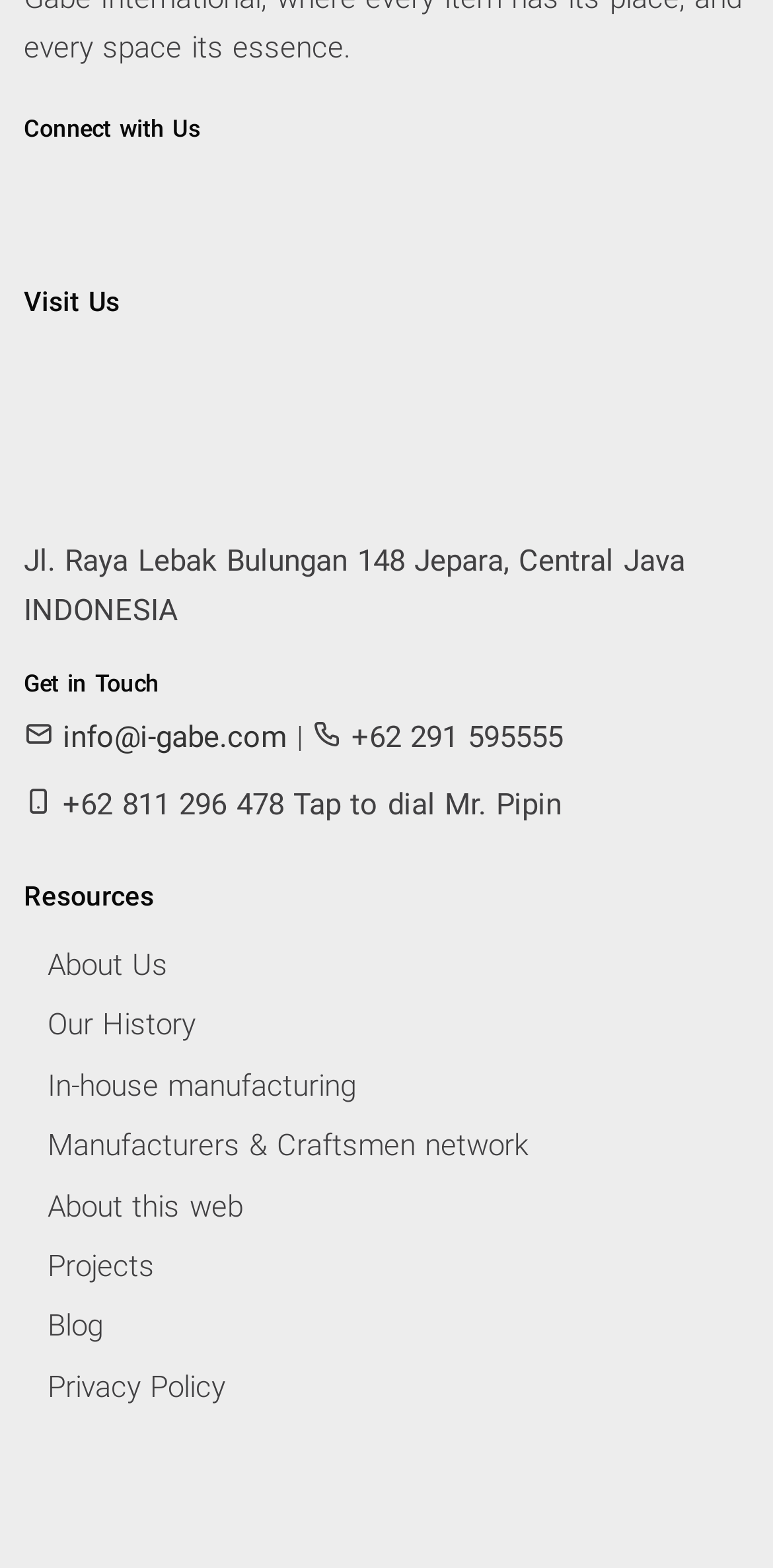Determine the bounding box coordinates of the UI element described by: "alt="Gabe International Tweets"".

[0.031, 0.105, 0.123, 0.15]